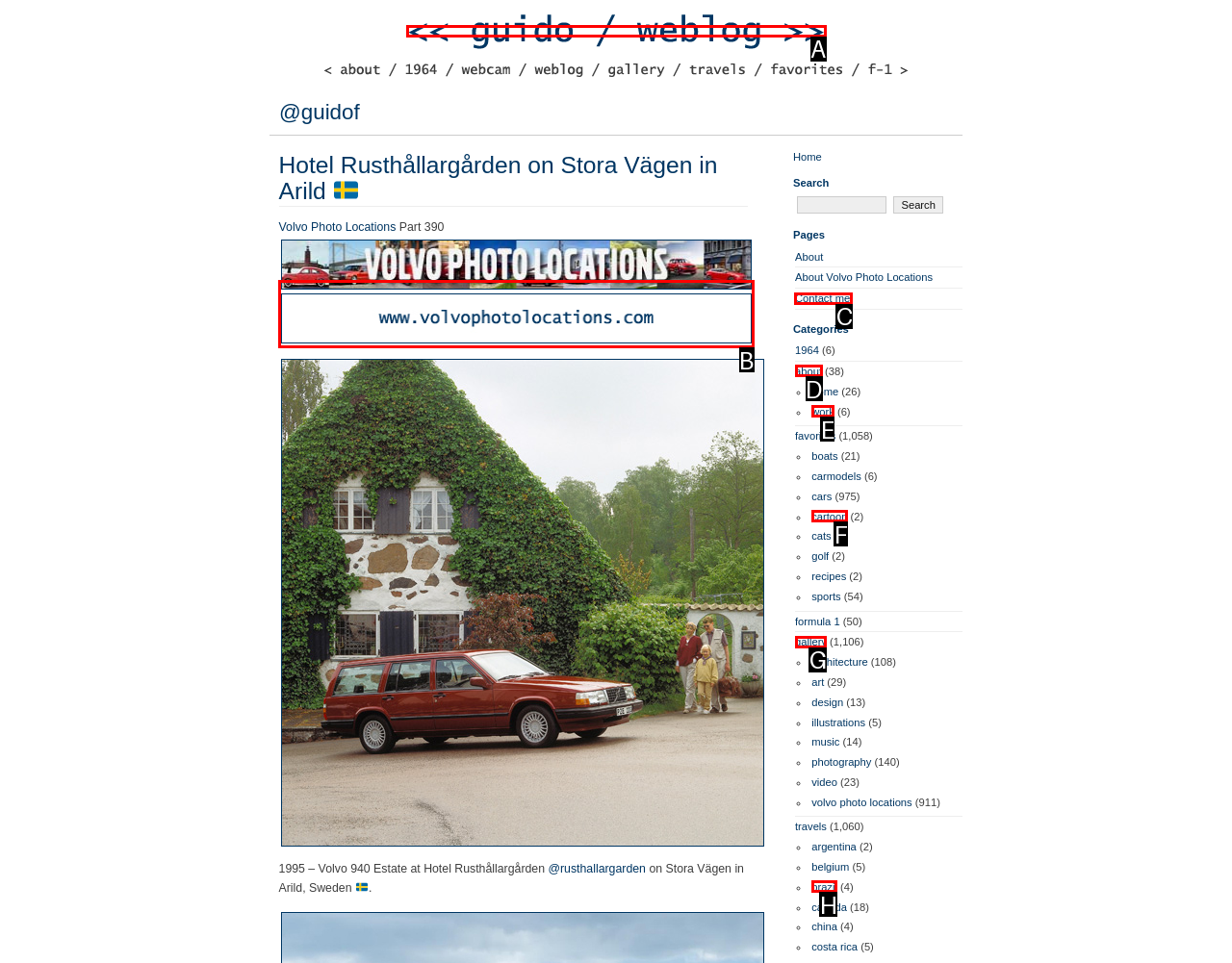Pick the HTML element that should be clicked to execute the task: contact me
Respond with the letter corresponding to the correct choice.

C